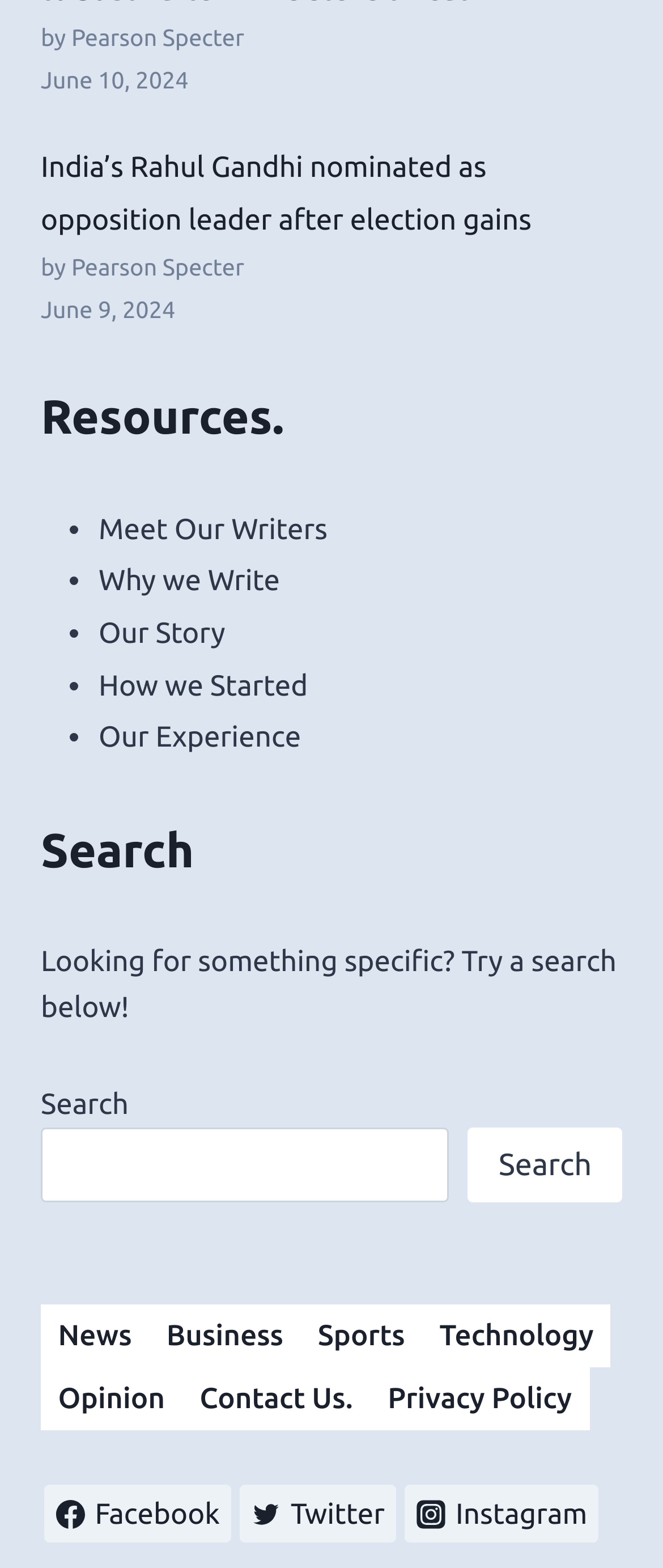Provide the bounding box coordinates for the UI element that is described by this text: "Technology". The coordinates should be in the form of four float numbers between 0 and 1: [left, top, right, bottom].

[0.637, 0.831, 0.922, 0.872]